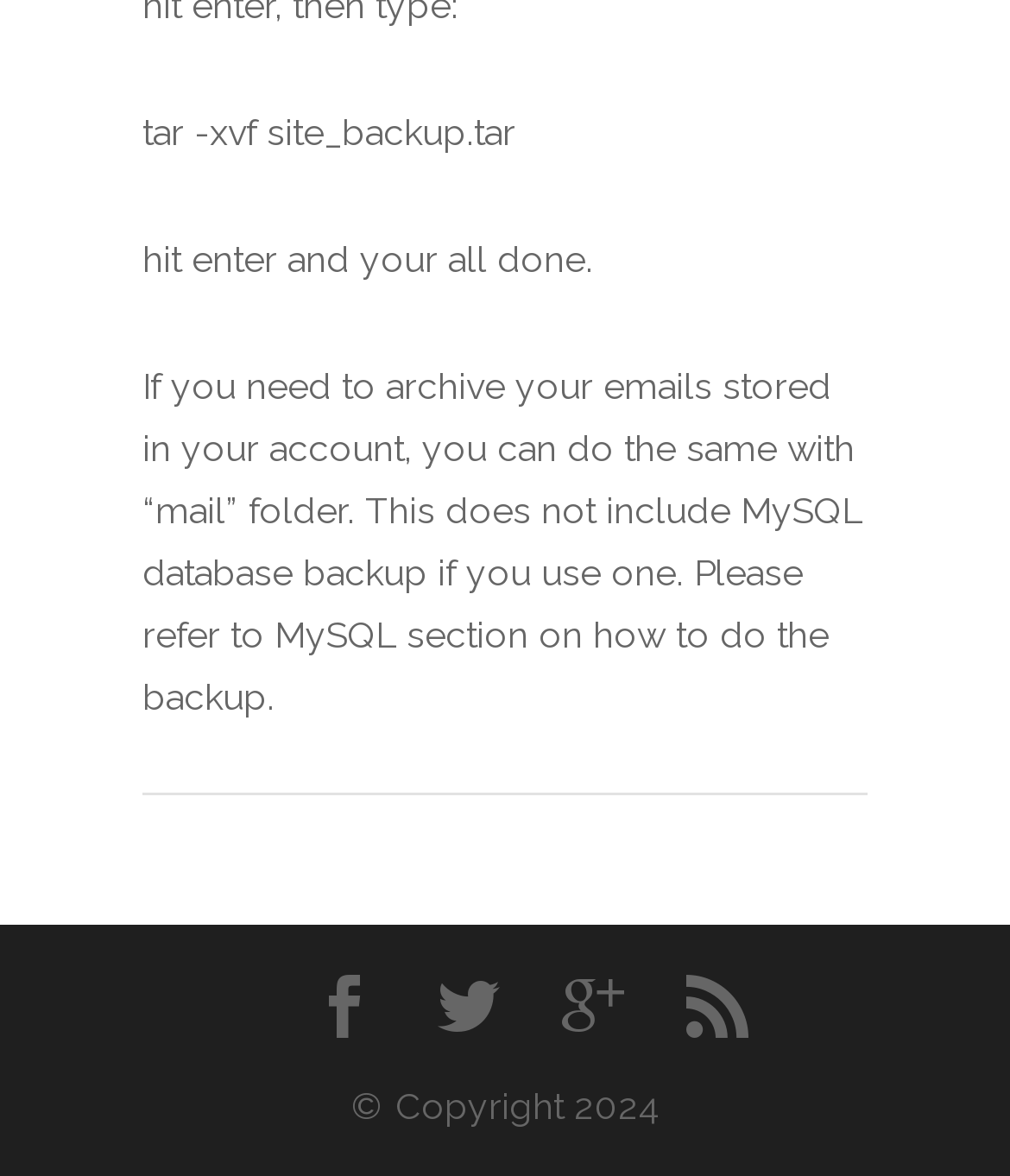Please reply with a single word or brief phrase to the question: 
How many links are there at the bottom of the webpage?

4